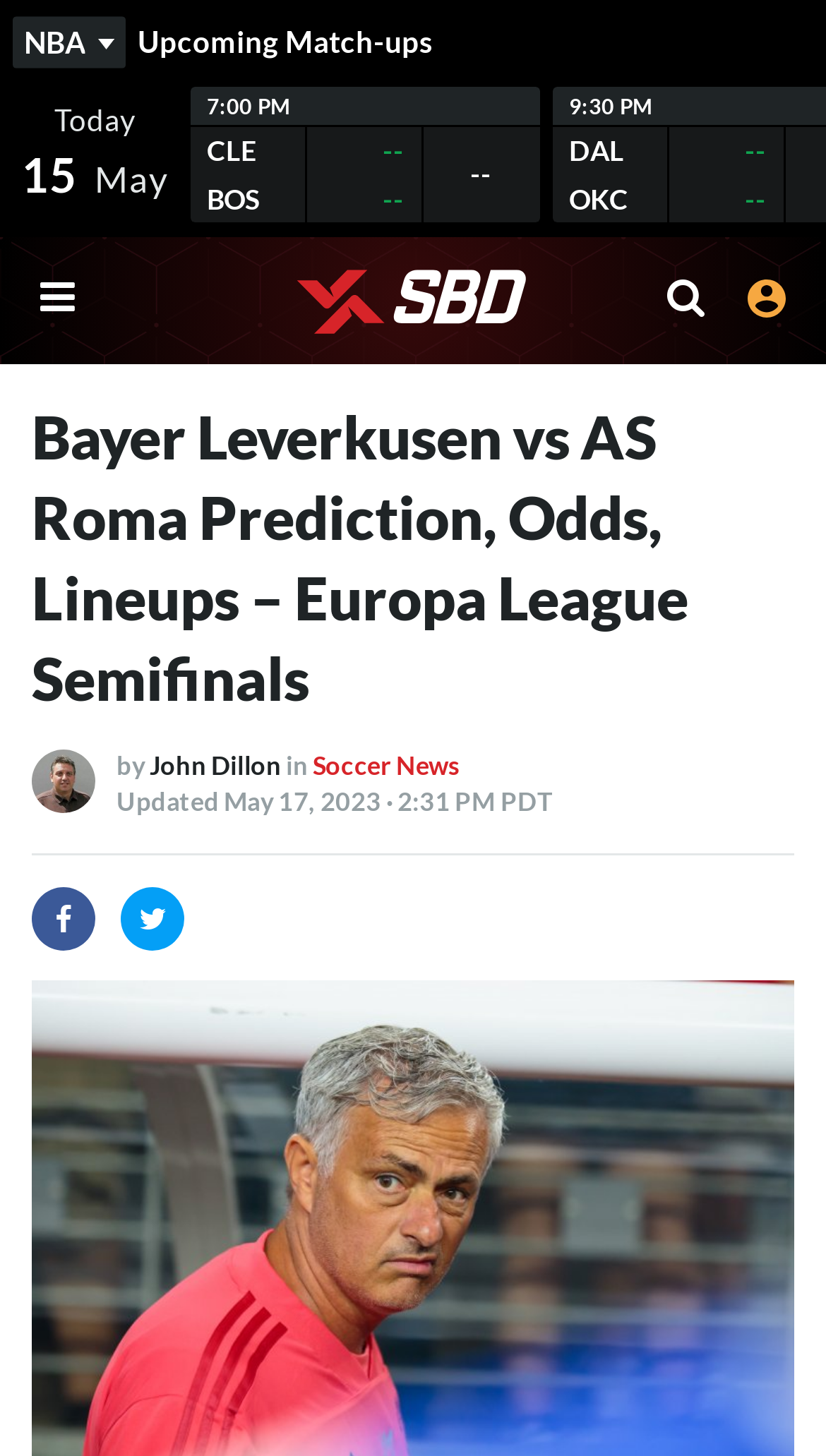Can you determine the main header of this webpage?

Bayer Leverkusen vs AS Roma Prediction, Odds, Lineups – Europa League Semifinals